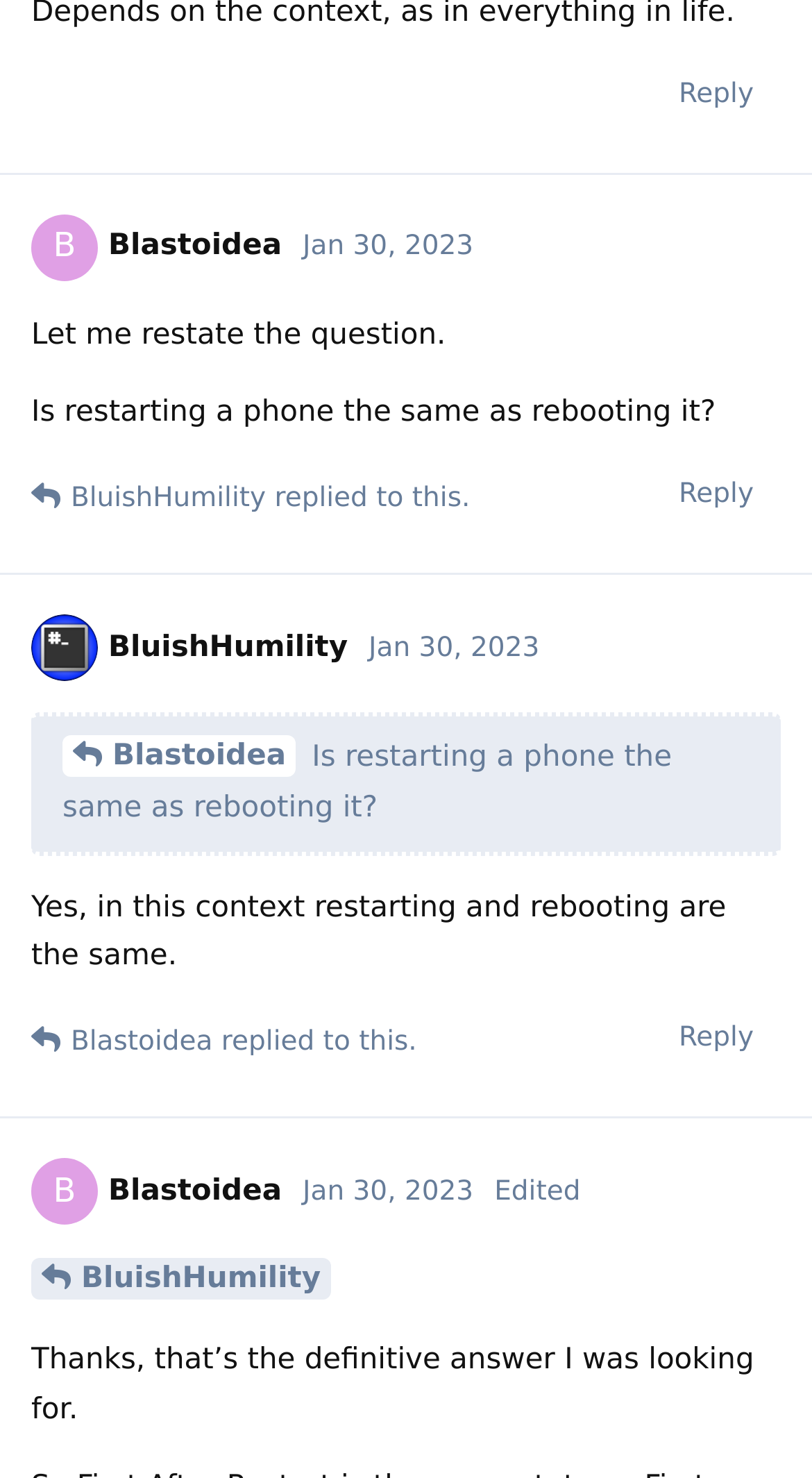Locate the bounding box coordinates of the clickable part needed for the task: "View the edited post".

[0.609, 0.796, 0.715, 0.817]